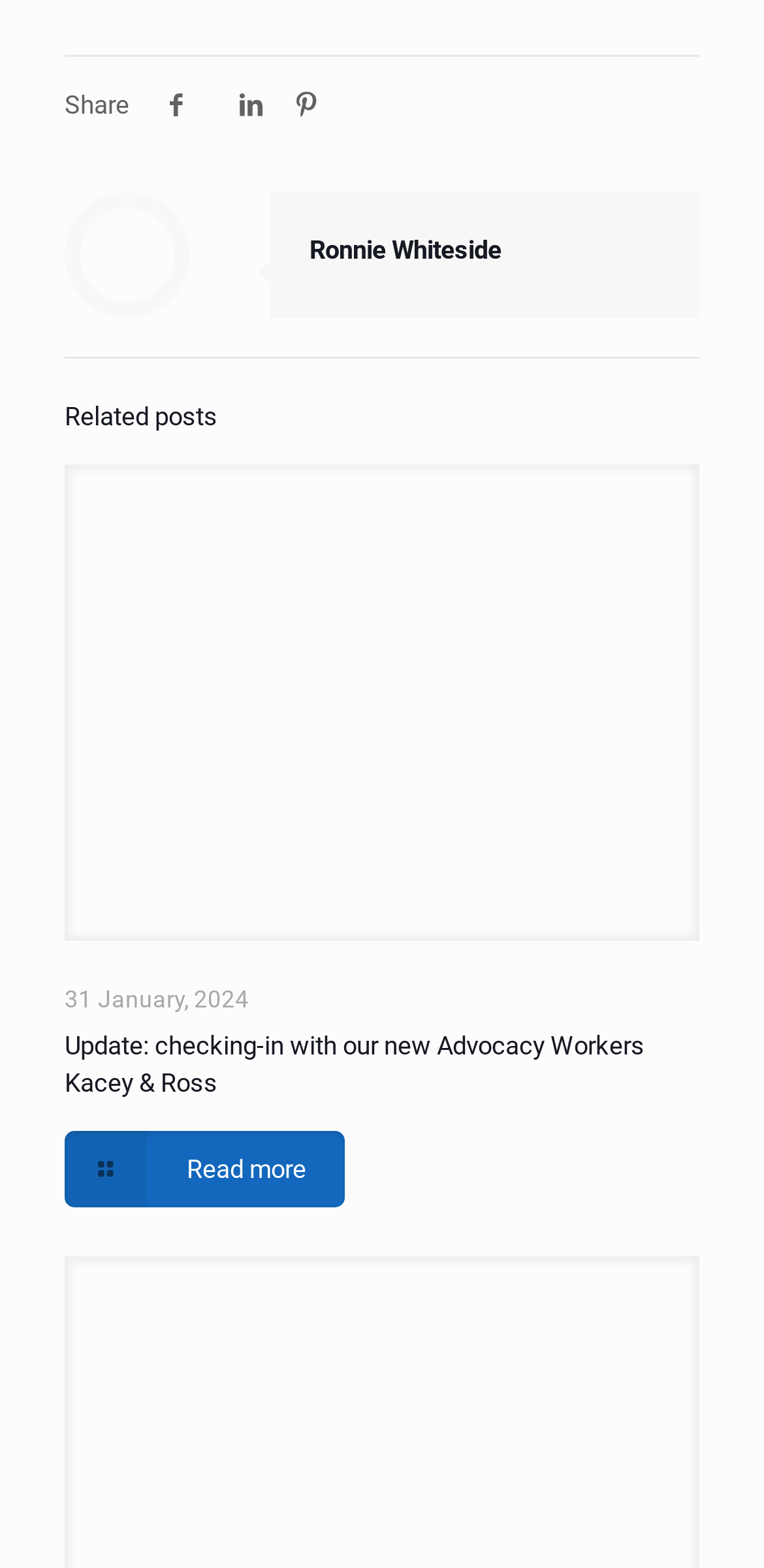Using the element description aria-label="x twitter icon", predict the bounding box coordinates for the UI element. Provide the coordinates in (top-left x, top-left y, bottom-right x, bottom-right y) format with values ranging from 0 to 1.

[0.267, 0.057, 0.293, 0.076]